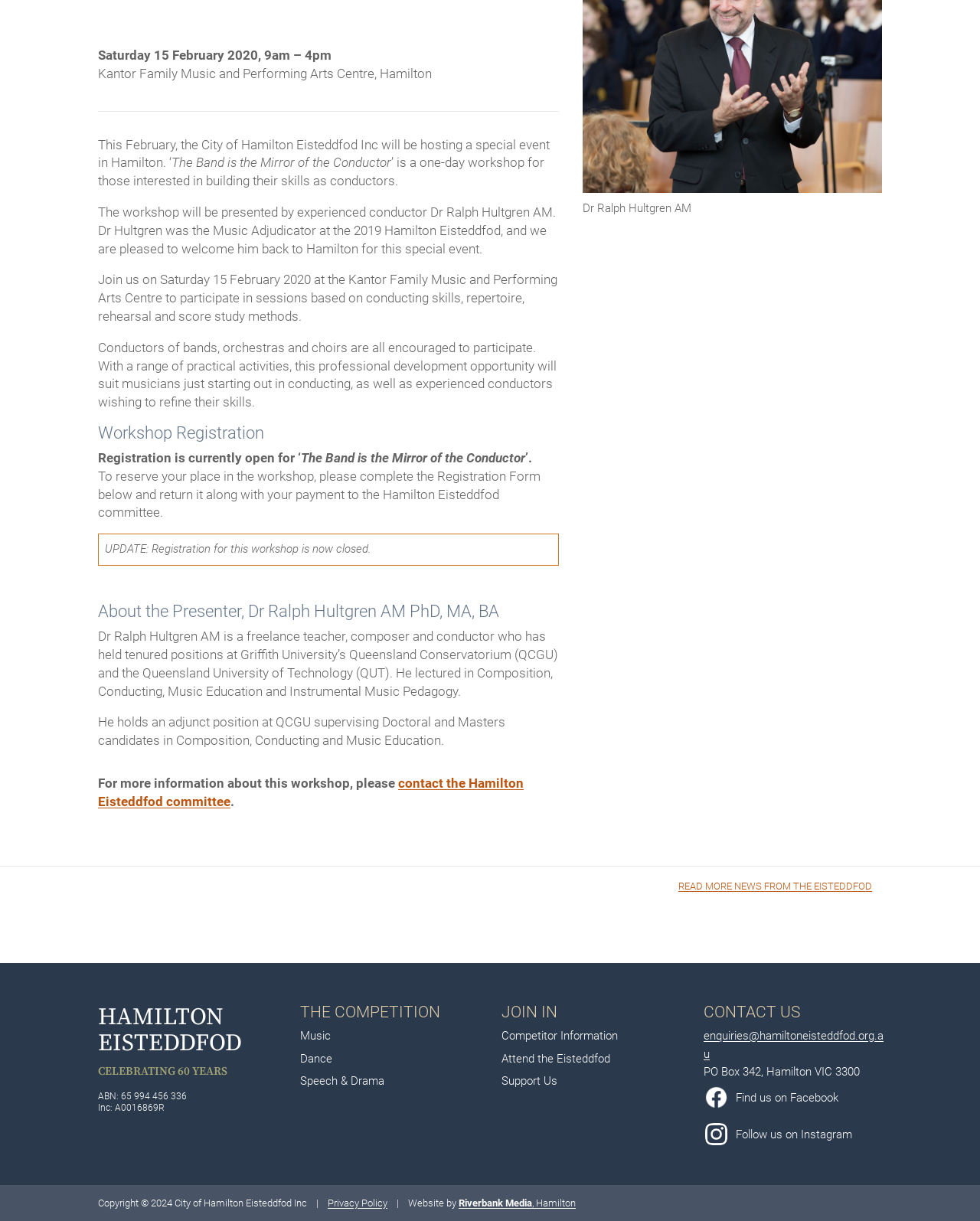Identify the bounding box coordinates for the UI element described by the following text: "Doc Sheldon". Provide the coordinates as four float numbers between 0 and 1, in the format [left, top, right, bottom].

None